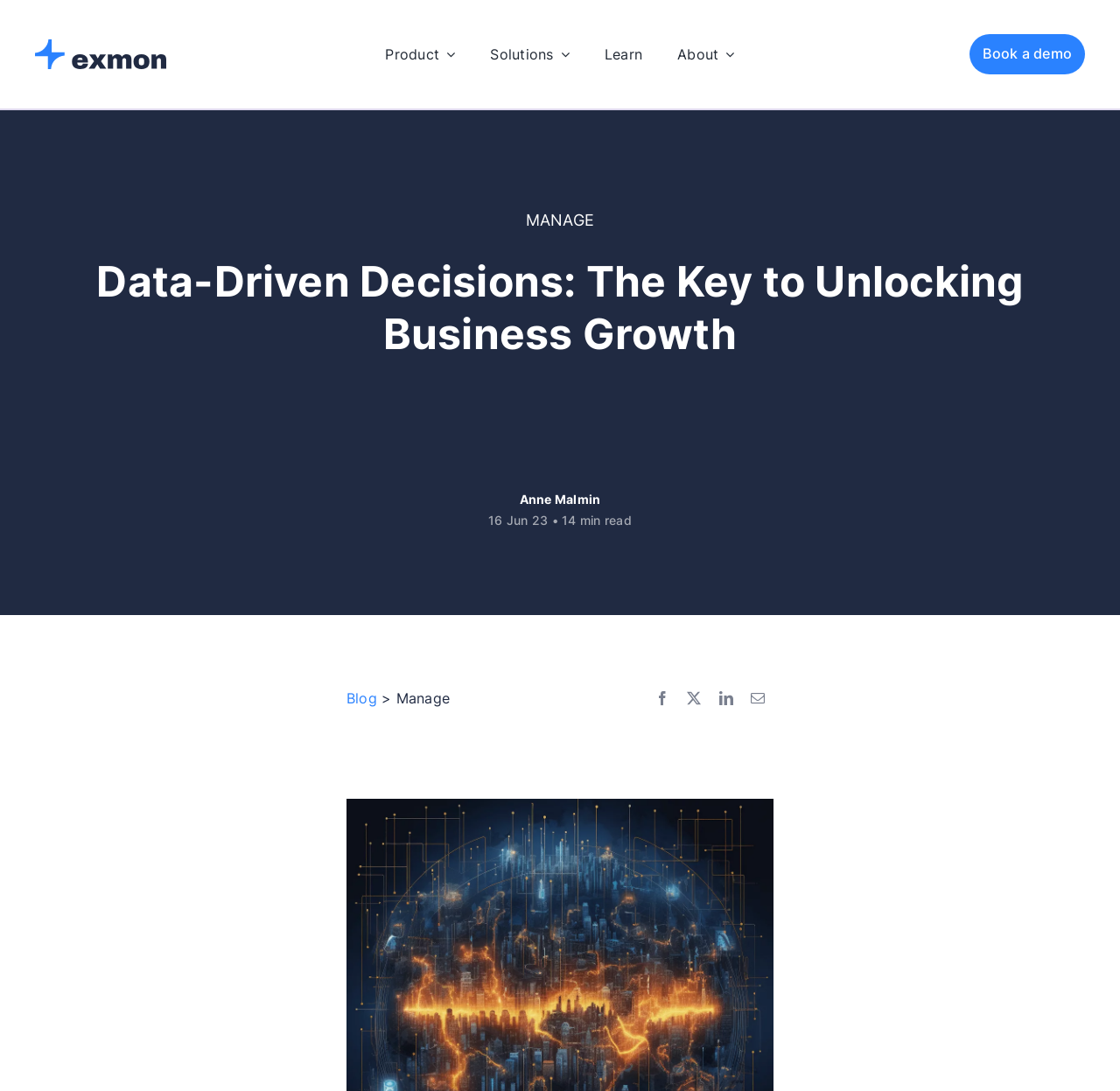Construct a comprehensive caption that outlines the webpage's structure and content.

This webpage is focused on the importance of data in business success and growth. At the top, there is a dialog box for managing cookie consent, which includes an image, a description of the cookie policy, and three buttons: "Accept", "Deny", and "View preferences".

Below the dialog box, there is a navigation menu with links to "Product", "Solutions", "Learn", and "About". To the right of the navigation menu, there is a section with three columns, each containing links to different aspects of data management, including "Data management", "Data Governance", and "Process Orchestration". Each link is accompanied by a brief description.

Further down the page, there is a section titled "USE CASES", which includes four links to specific use cases, such as "Master Data Management" and "Continuous Monitoring". Each link is accompanied by a brief description.

Below the "USE CASES" section, there is a section titled "BLOG", which features three articles with headings, summaries, and links to read more. The articles are titled "LS Retail", "Air Atlanta 2.0", and "Valitor". There is also a link to "See all articles and resources" at the bottom of this section.

To the right of the "BLOG" section, there is a call-to-action button to "Book a demo". Above the button, there is a heading that reads "Data-Driven Decisions: The Key to Unlocking Business Growth", accompanied by a link to an article and a brief description.

At the bottom of the page, there are links to social media platforms, including Facebook, Twitter, LinkedIn, and Email, as well as a link to the "Blog" section.